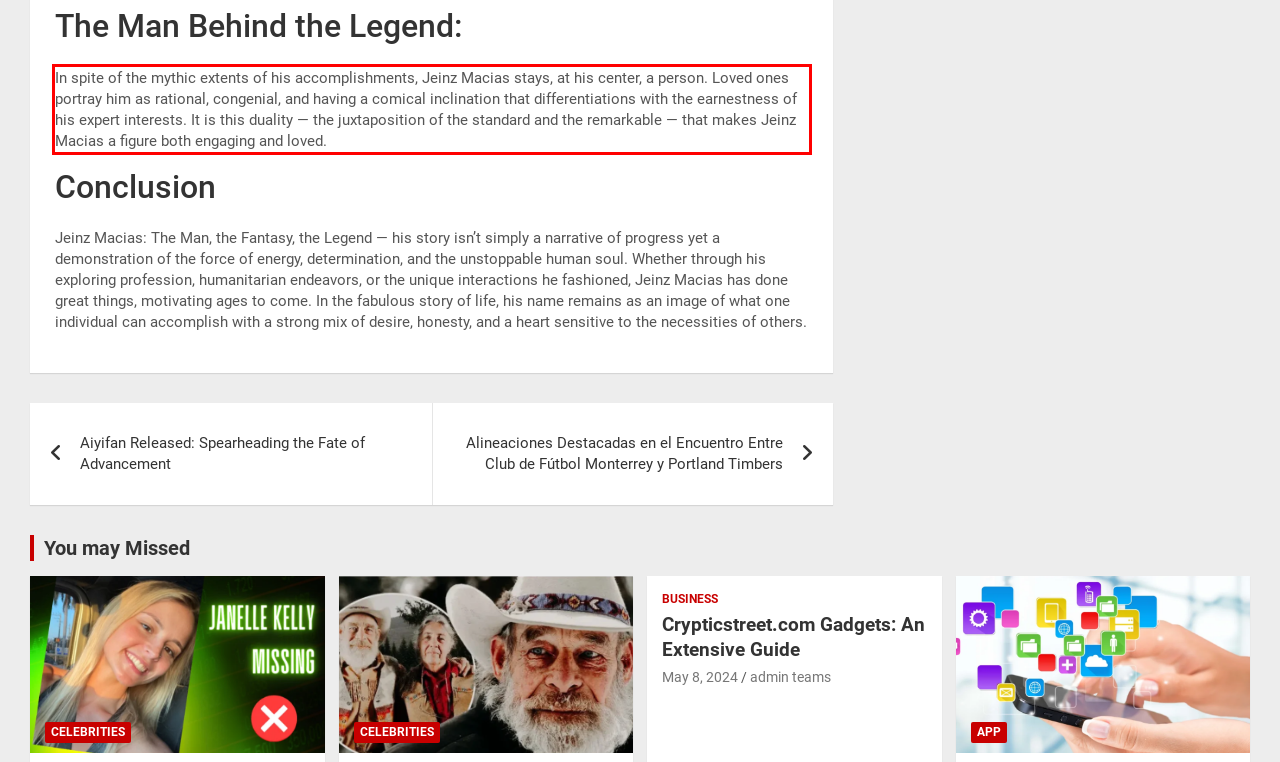Given a screenshot of a webpage containing a red rectangle bounding box, extract and provide the text content found within the red bounding box.

In spite of the mythic extents of his accomplishments, Jeinz Macias stays, at his center, a person. Loved ones portray him as rational, congenial, and having a comical inclination that differentiations with the earnestness of his expert interests. It is this duality — the juxtaposition of the standard and the remarkable — that makes Jeinz Macias a figure both engaging and loved.